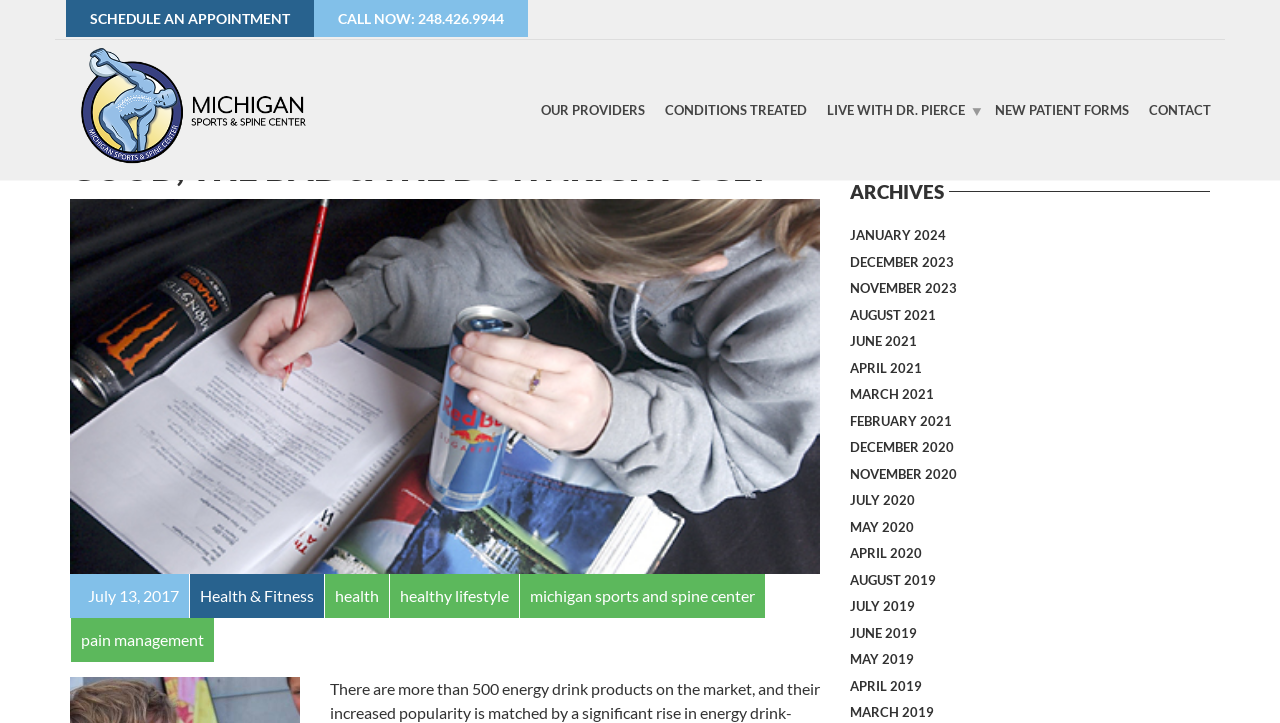Kindly determine the bounding box coordinates for the clickable area to achieve the given instruction: "Call the center".

[0.245, 0.0, 0.412, 0.051]